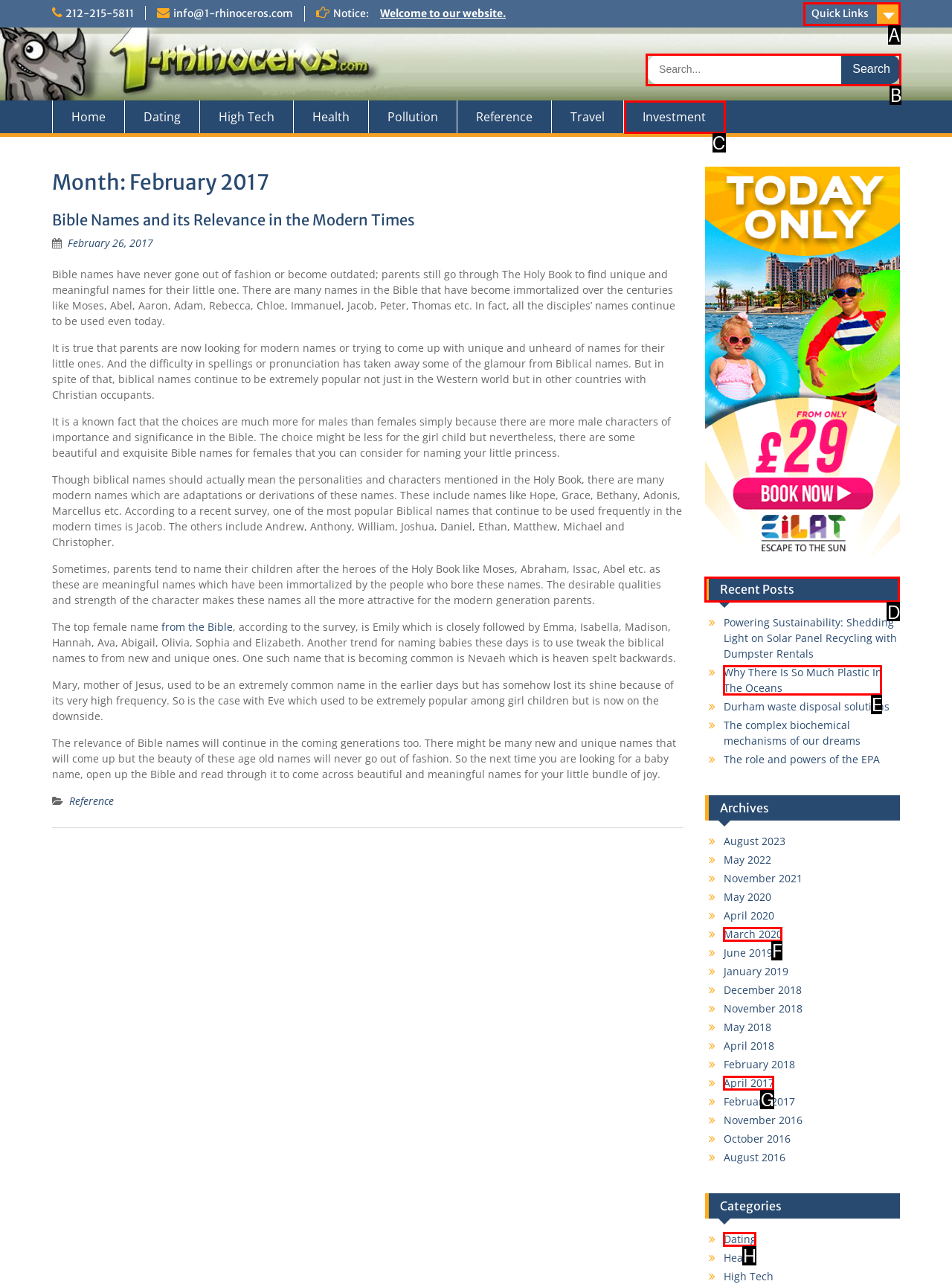Select the UI element that should be clicked to execute the following task: View Recent Posts
Provide the letter of the correct choice from the given options.

D